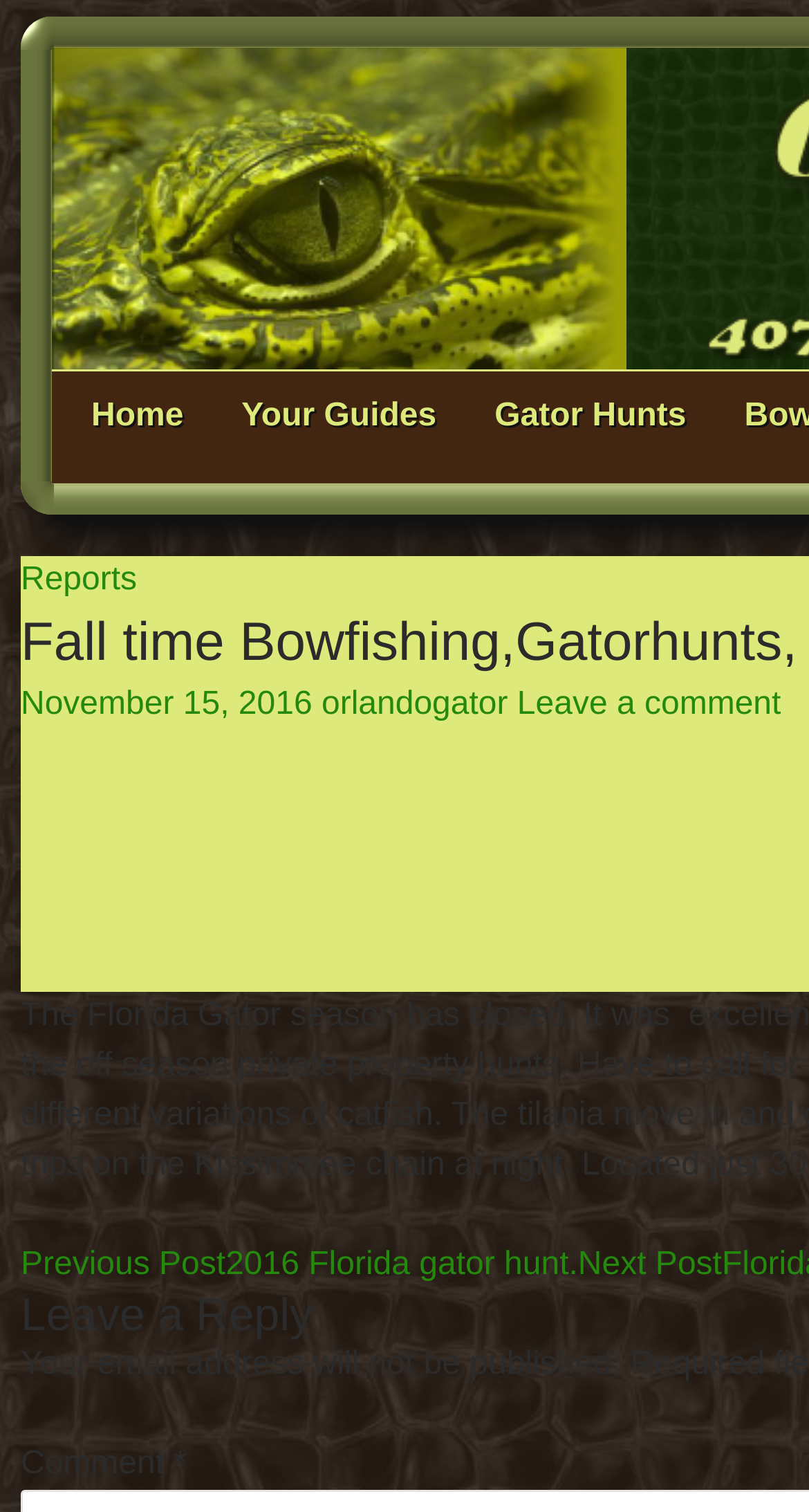Please specify the bounding box coordinates of the clickable region necessary for completing the following instruction: "read previous post". The coordinates must consist of four float numbers between 0 and 1, i.e., [left, top, right, bottom].

[0.026, 0.825, 0.714, 0.848]